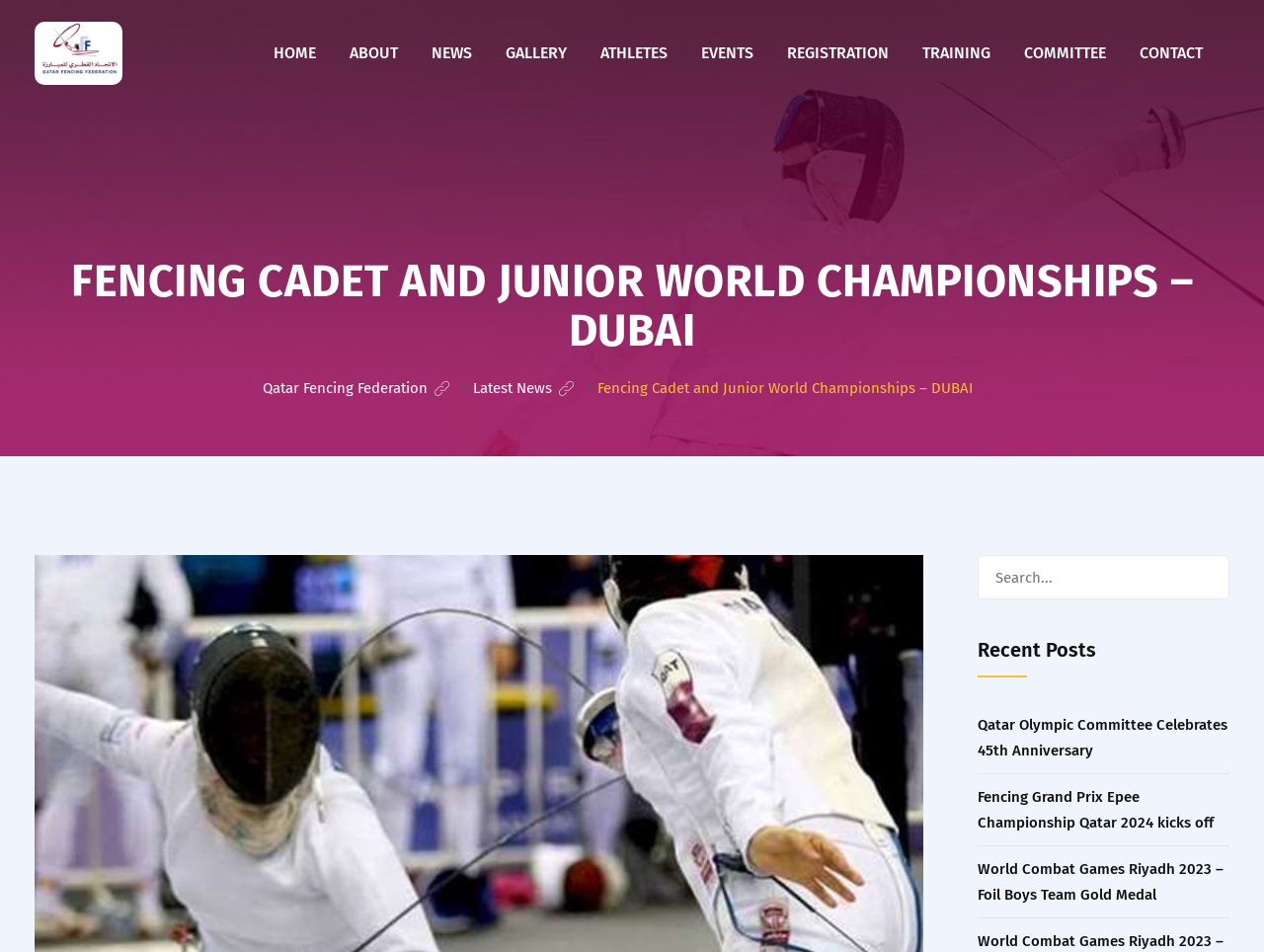Pinpoint the bounding box coordinates of the area that should be clicked to complete the following instruction: "View latest news". The coordinates must be given as four float numbers between 0 and 1, i.e., [left, top, right, bottom].

[0.374, 0.398, 0.436, 0.417]